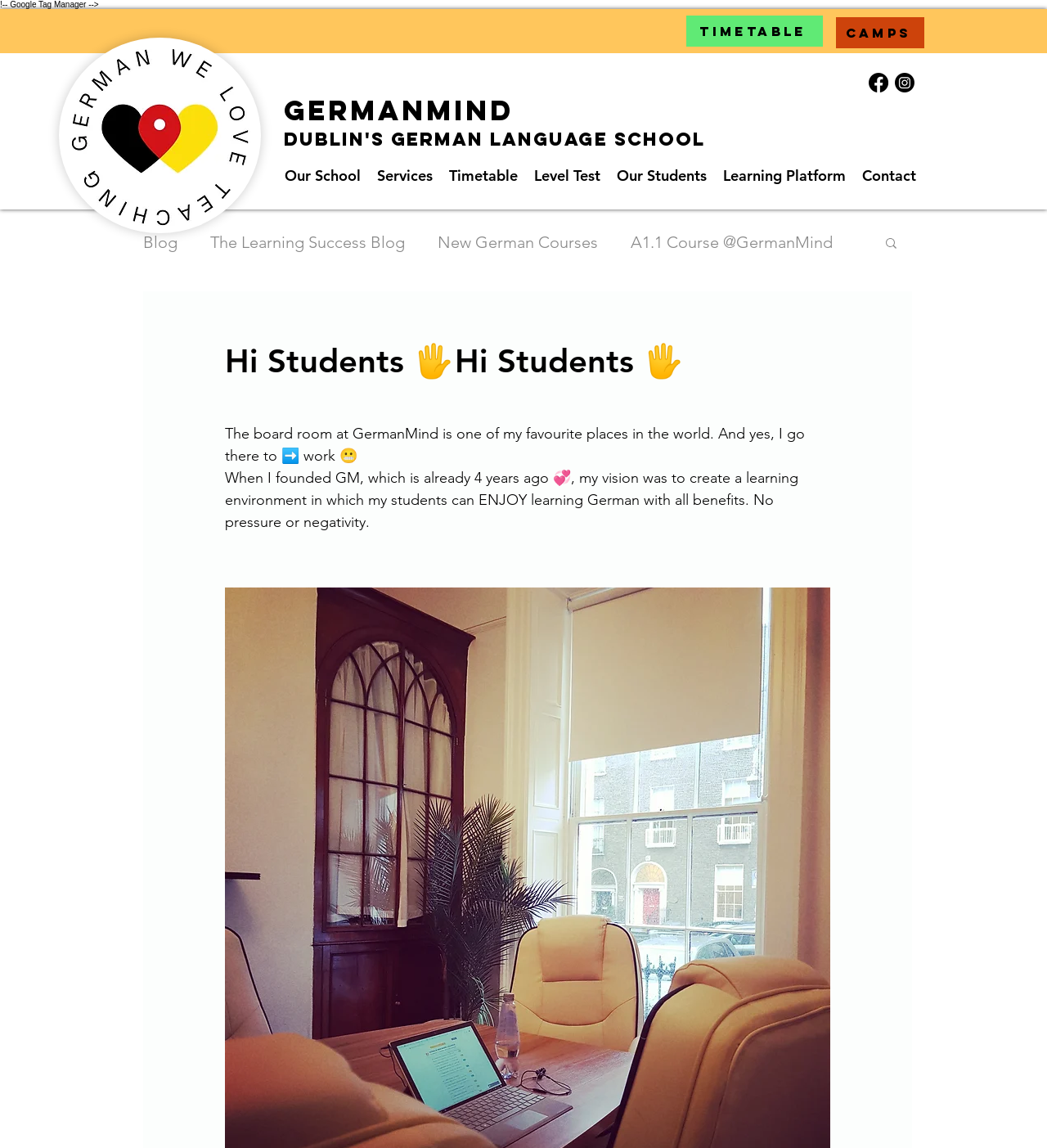Find the bounding box coordinates of the clickable area required to complete the following action: "Search for something on the website".

[0.844, 0.205, 0.859, 0.22]